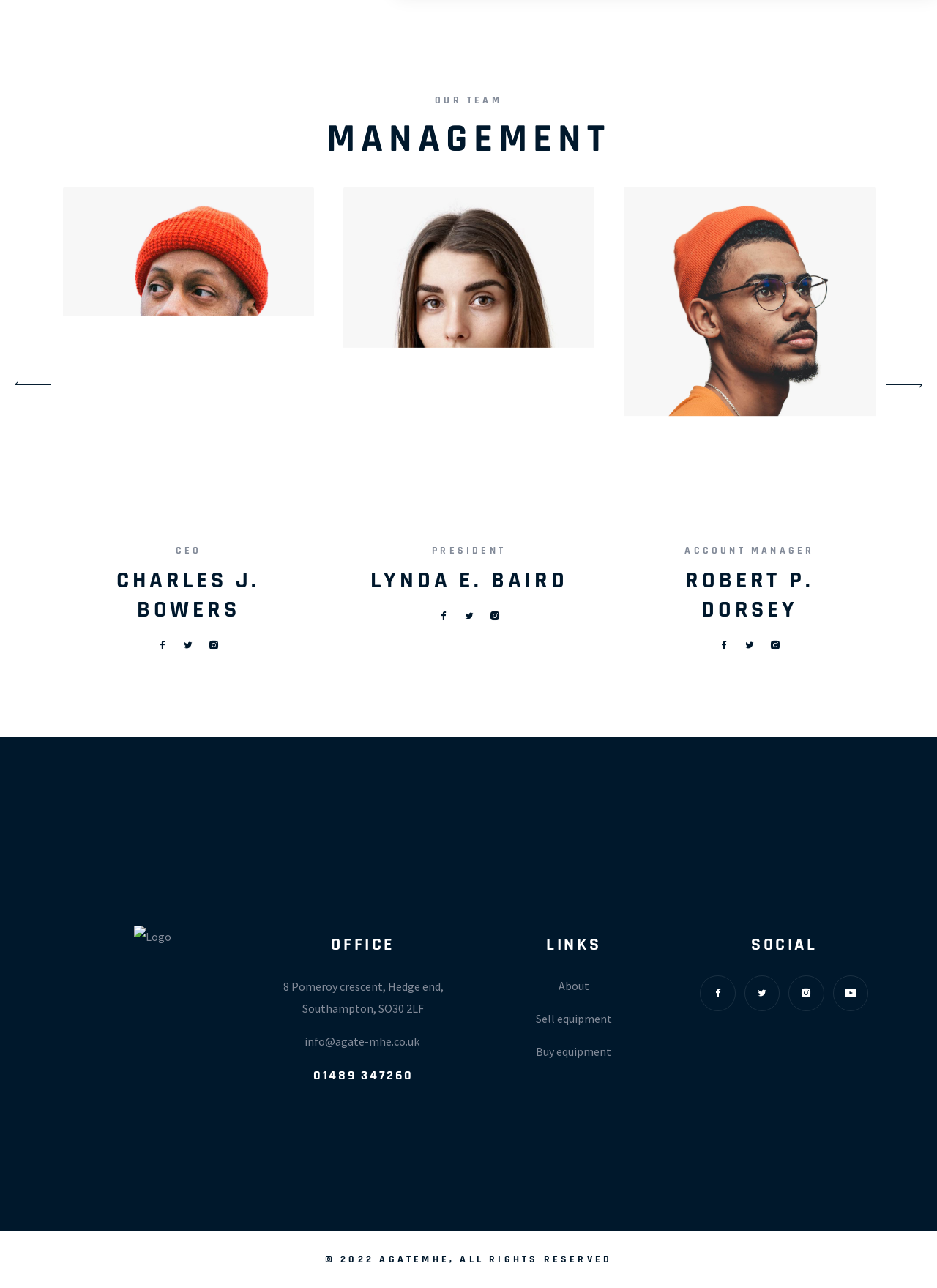Could you locate the bounding box coordinates for the section that should be clicked to accomplish this task: "View President profile".

[0.395, 0.439, 0.606, 0.462]